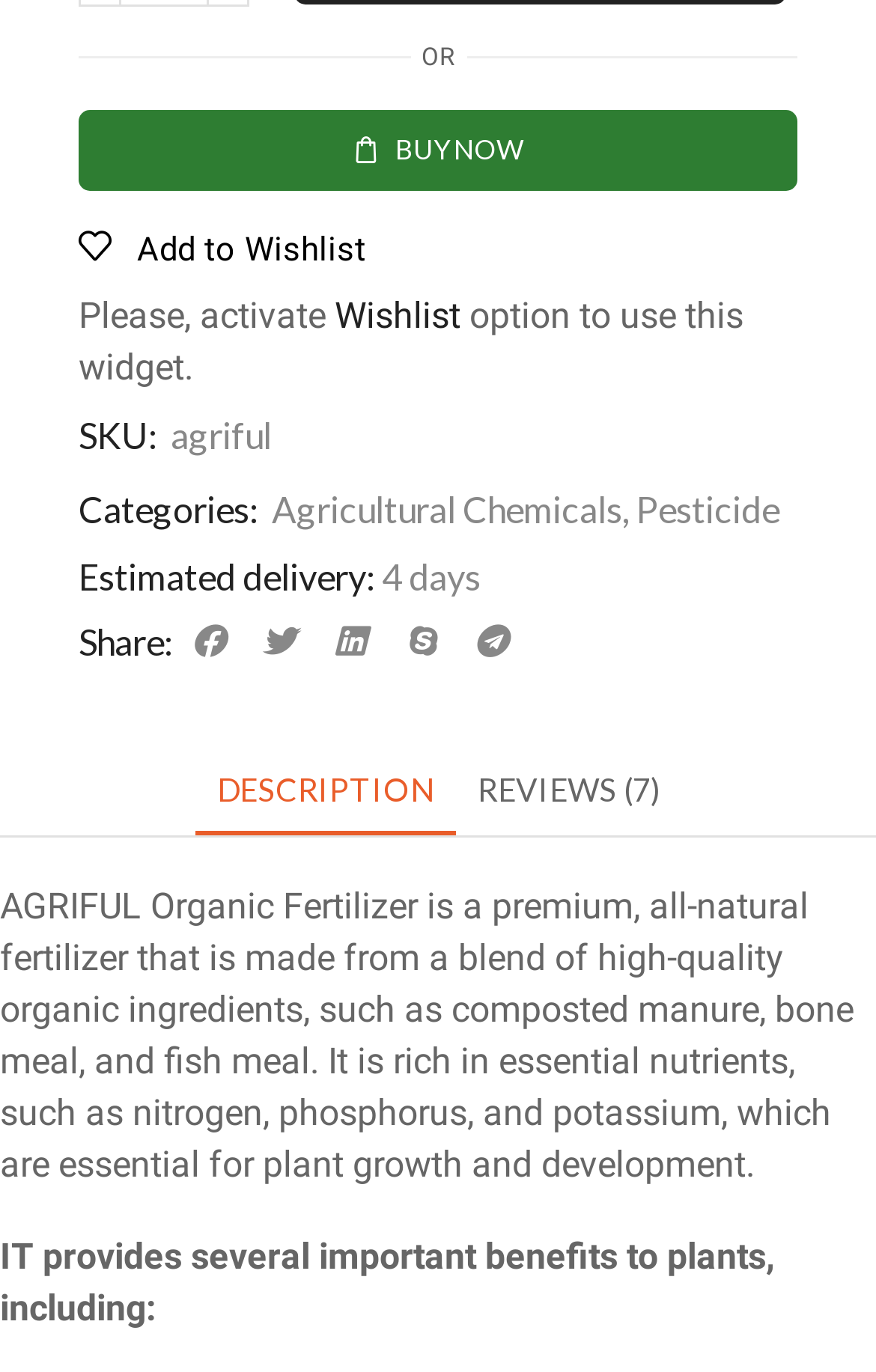Based on the element description Pesticide, identify the bounding box of the UI element in the given webpage screenshot. The coordinates should be in the format (top-left x, top-left y, bottom-right x, bottom-right y) and must be between 0 and 1.

[0.726, 0.355, 0.89, 0.386]